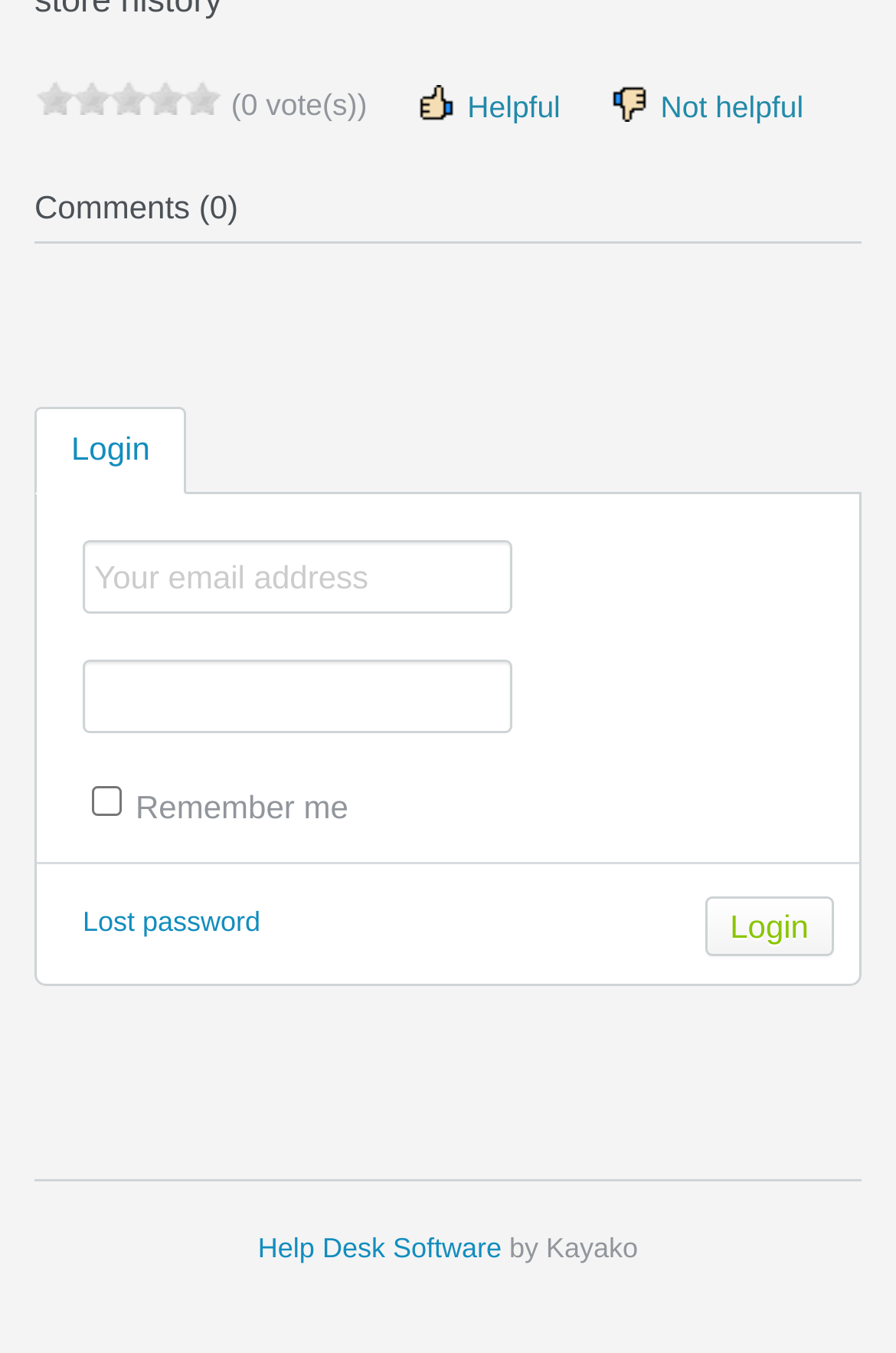What is the label of the first textbox?
Please provide a comprehensive answer based on the information in the image.

The first textbox has a static text label 'Your email address' above it, indicating that it is used to input an email address.